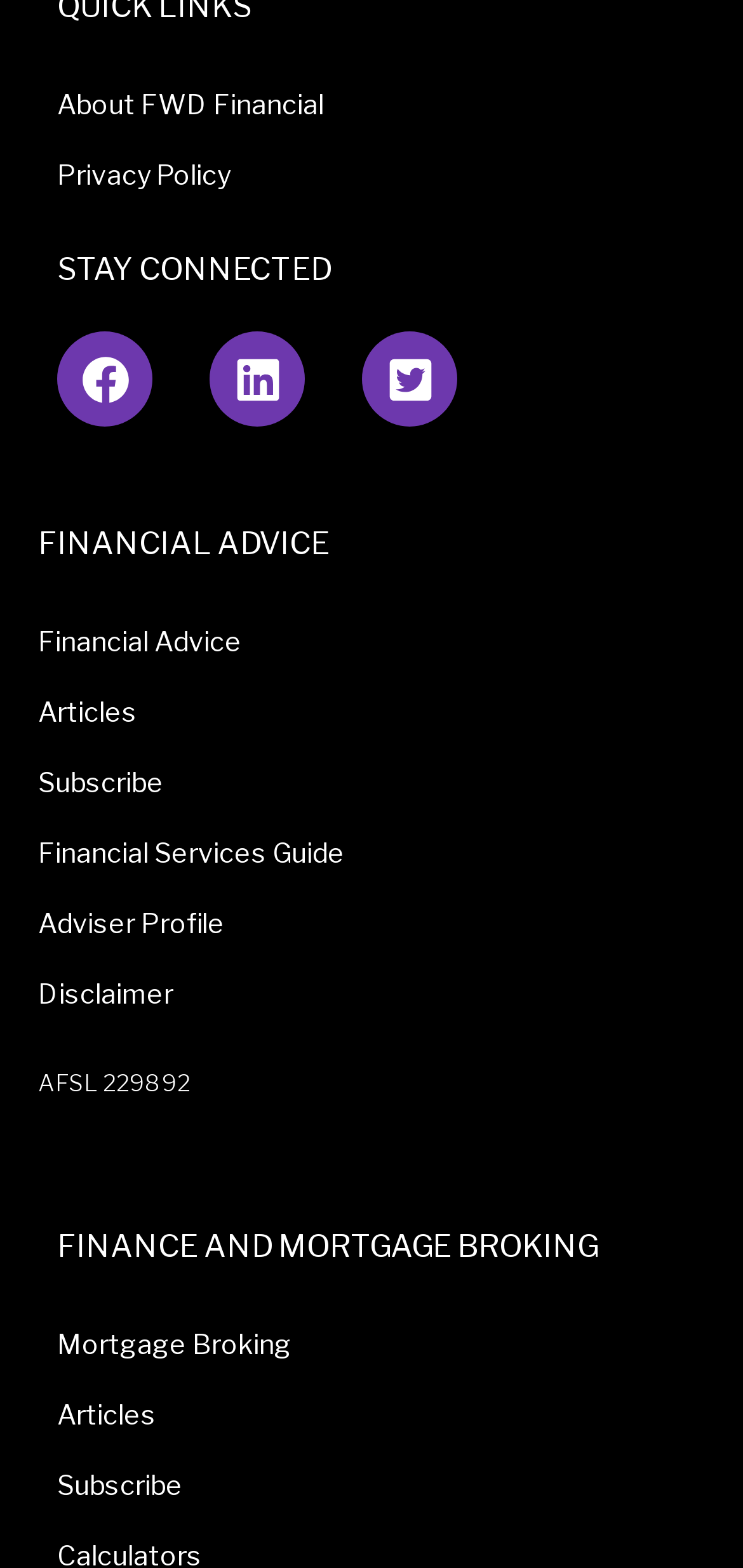Please identify the bounding box coordinates of the clickable area that will allow you to execute the instruction: "Get Financial Advice".

[0.051, 0.387, 0.949, 0.432]